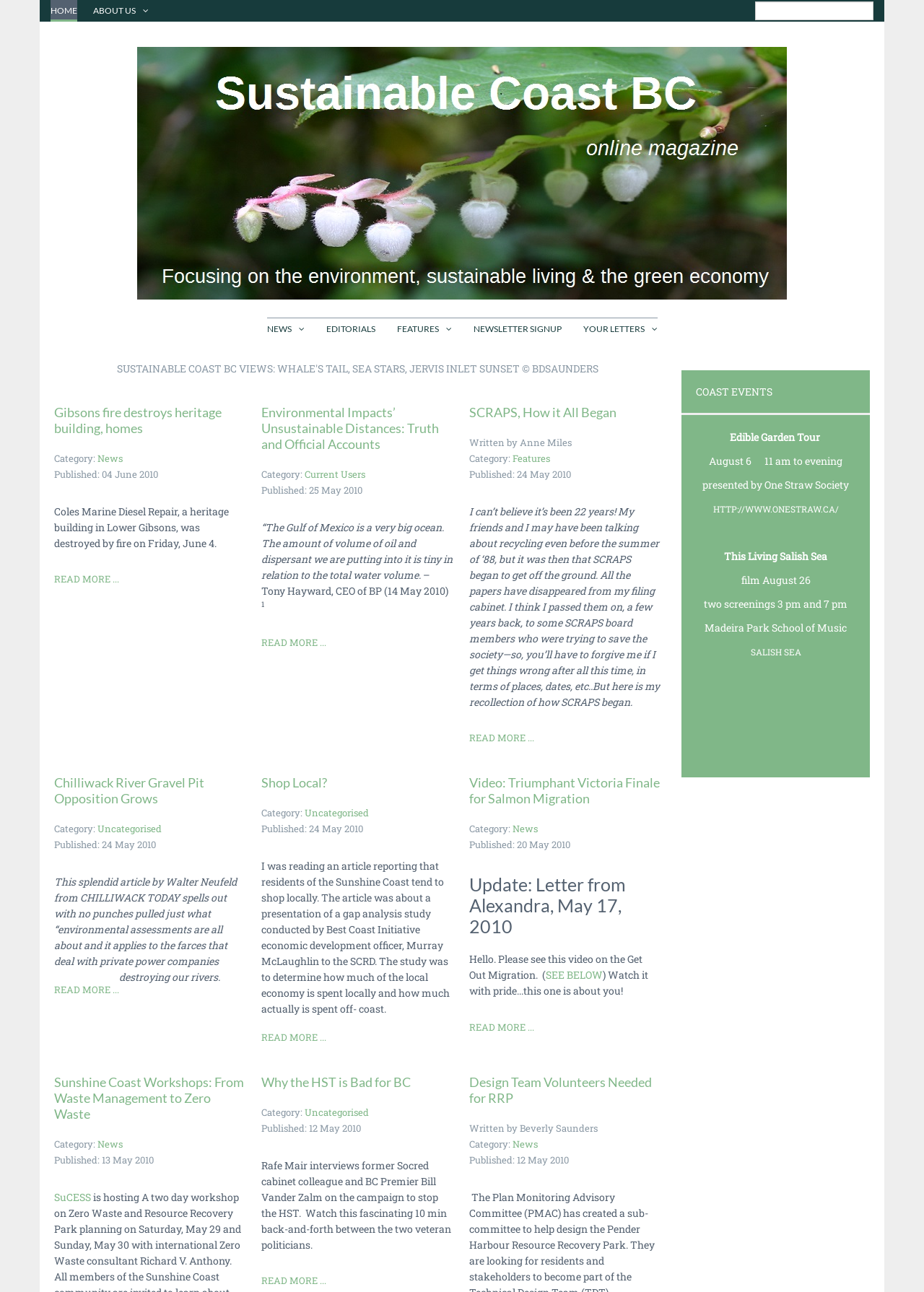Please identify the bounding box coordinates of the area I need to click to accomplish the following instruction: "View Environmental Impacts’ Unsustainable Distances: Truth and Official Accounts".

[0.283, 0.313, 0.475, 0.35]